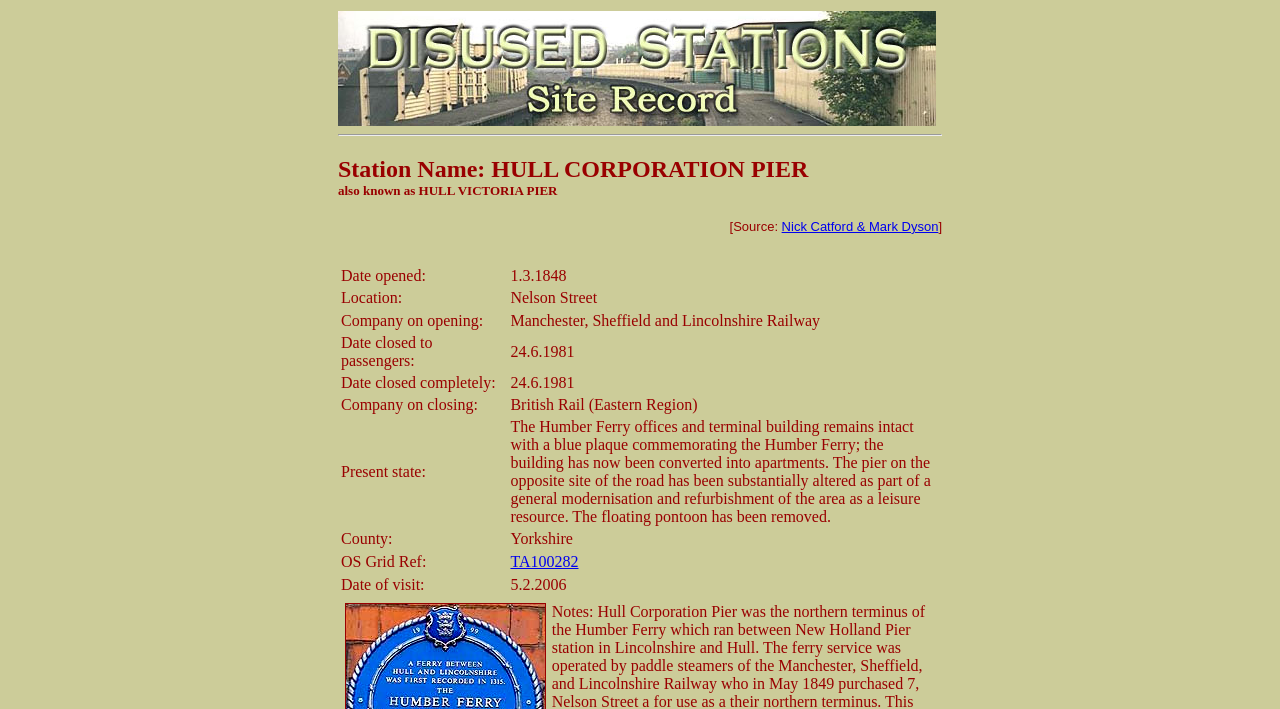Using details from the image, please answer the following question comprehensively:
Who are the sources of the information?

The question asks for the sources of the information, which can be found in the link element 'Nick Catford & Mark Dyson'.